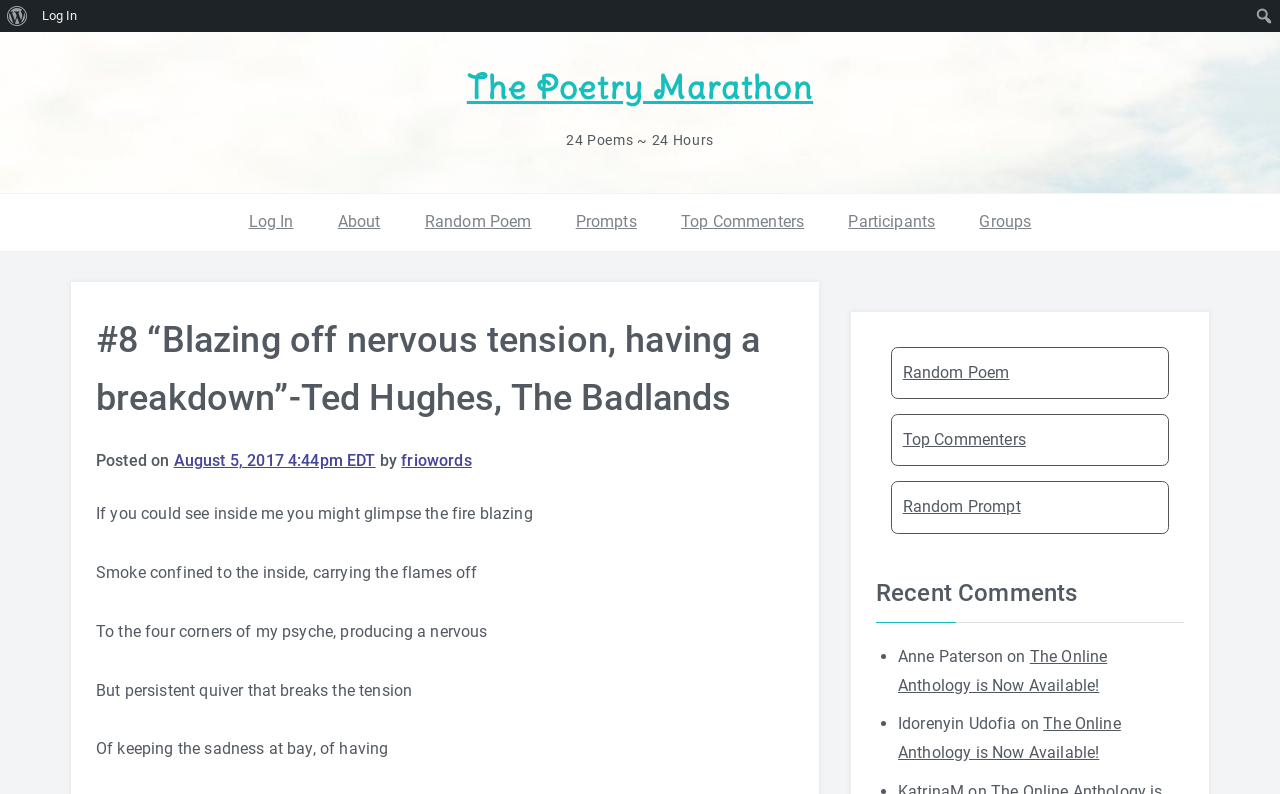Who is the author of the poem?
Provide a short answer using one word or a brief phrase based on the image.

Ted Hughes